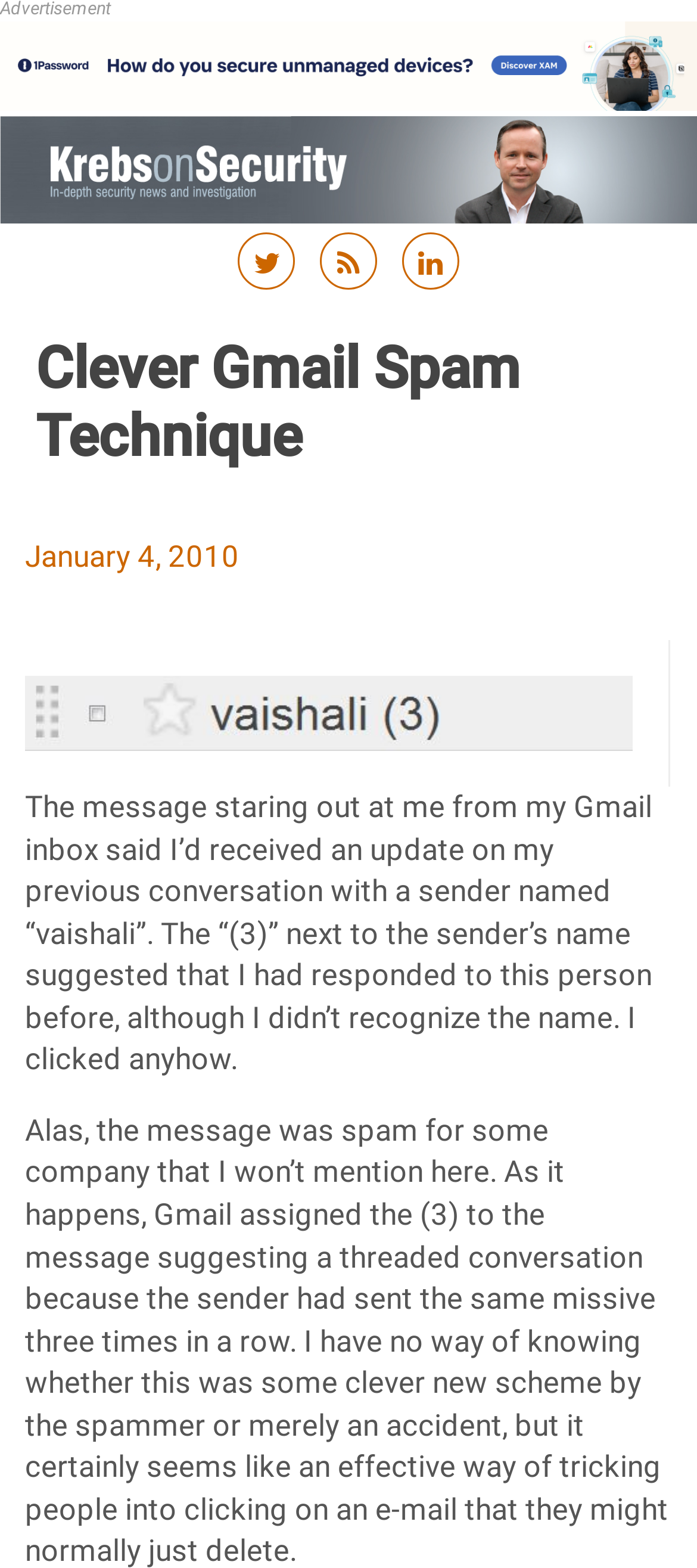Extract the bounding box of the UI element described as: "parent_node: Advertisement".

[0.0, 0.053, 1.0, 0.076]